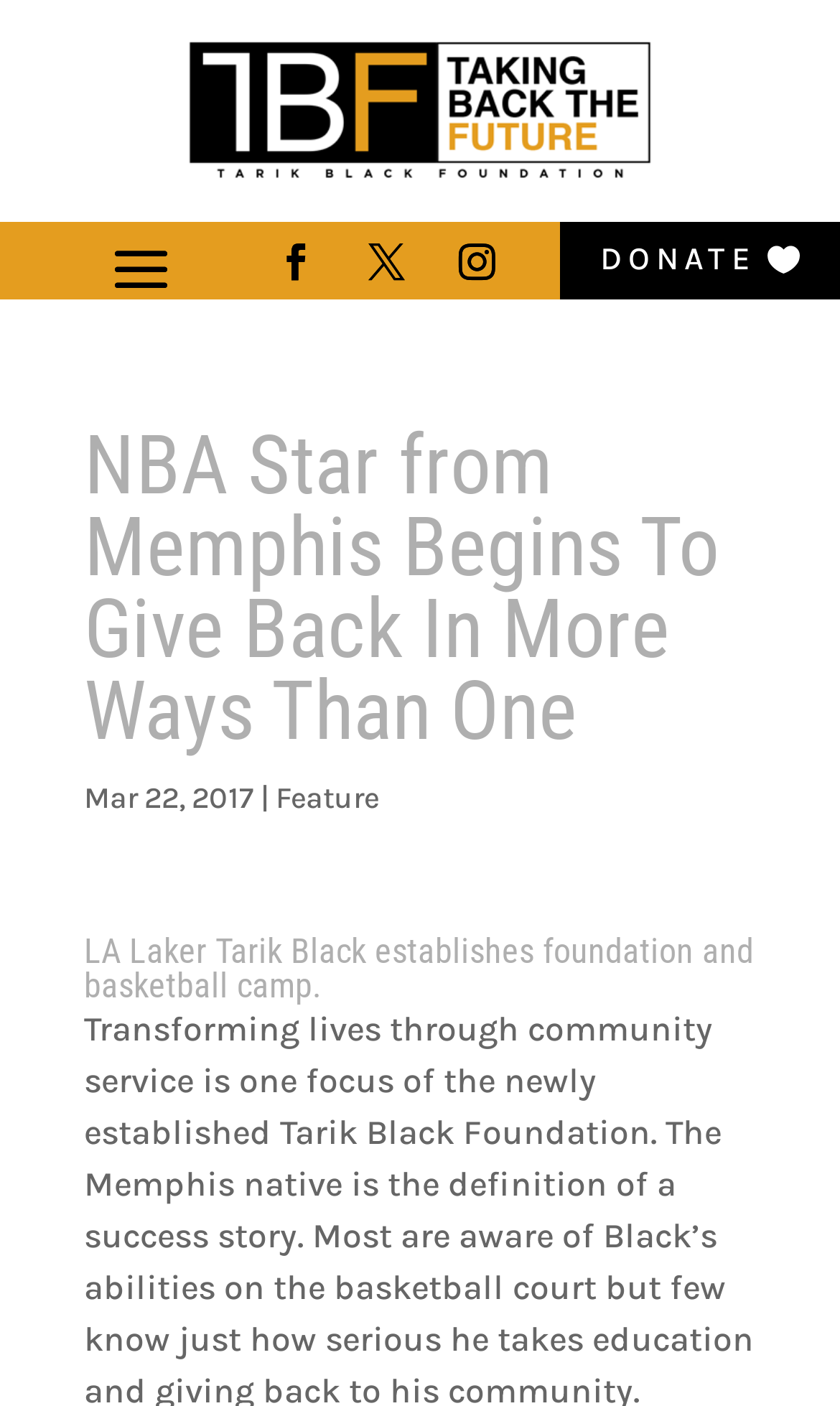Illustrate the webpage's structure and main components comprehensively.

The webpage is about NBA star Tarik Black's foundation and his efforts to give back to the community. At the top of the page, there is a large image that spans almost the entire width of the page. Below the image, there are four social media links, represented by icons, aligned horizontally and centered on the page.

On the top-right side of the page, there is a "DONATE" button with an icon. Below the social media links, the main content of the page begins. The title "NBA Star from Memphis Begins To Give Back In More Ways Than One" is prominently displayed in a large font size, spanning almost the entire width of the page.

Under the title, there is a subtitle "Mar 22, 2017" followed by a vertical bar and a link to a "Feature" section. The main article begins below, with the heading "LA Laker Tarik Black establishes foundation and basketball camp." The article likely discusses Tarik Black's foundation and its initiatives, including a basketball camp.